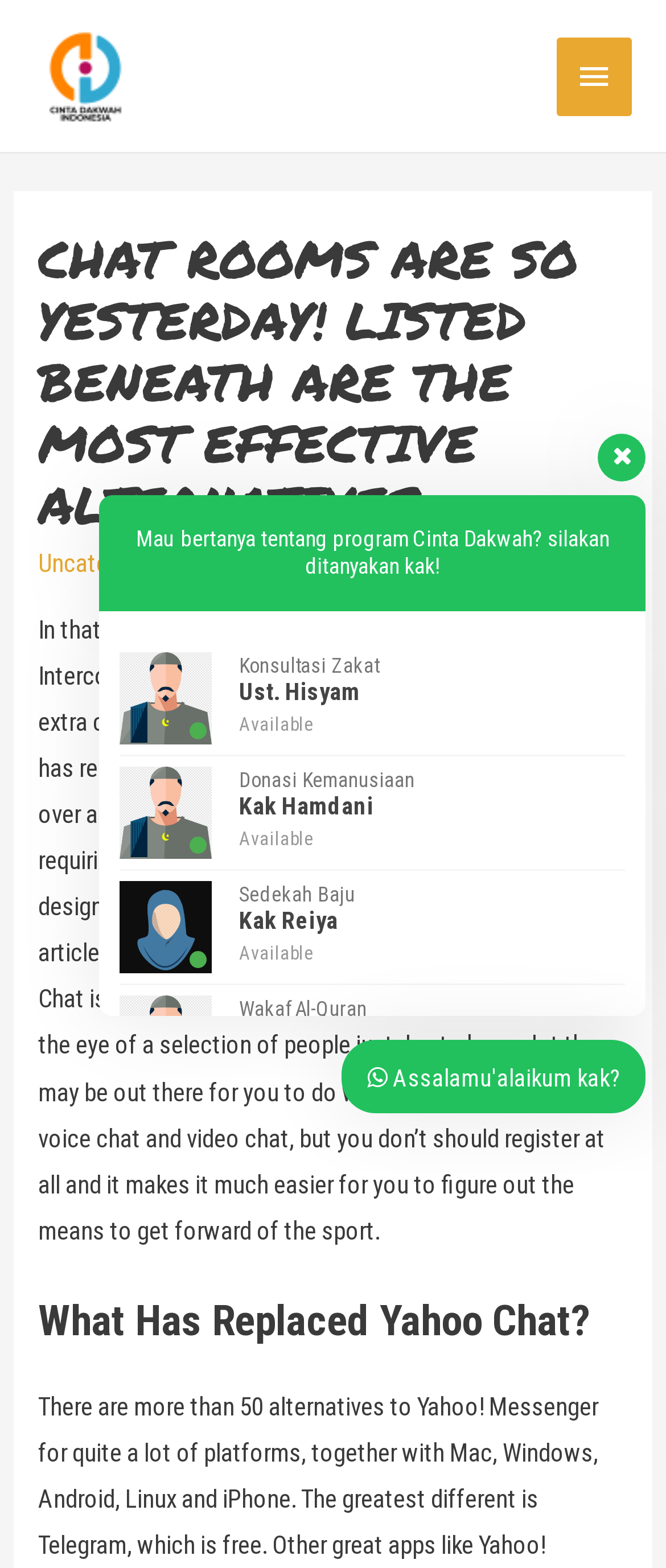Using the information in the image, could you please answer the following question in detail:
What is the purpose of the website?

I read the text and found that the website provides information on chat services, including reviews and articles, so I concluded that the purpose of the website is to provide information on chat services.